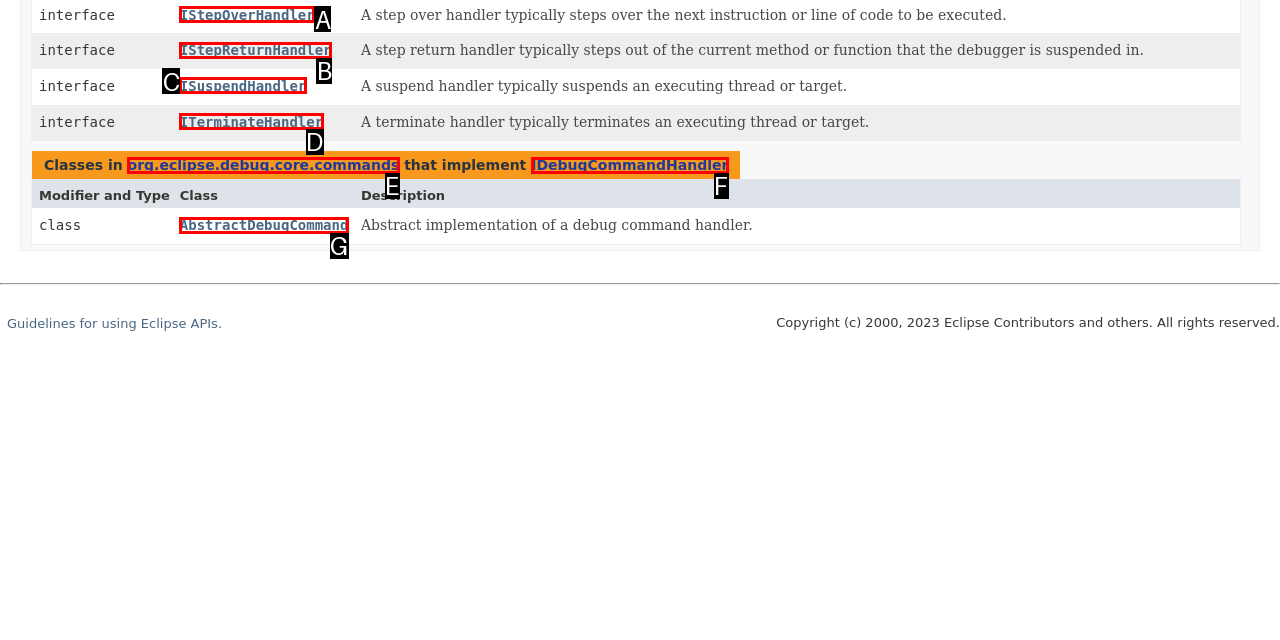Identify the option that best fits this description: IStepOverHandler
Answer with the appropriate letter directly.

A